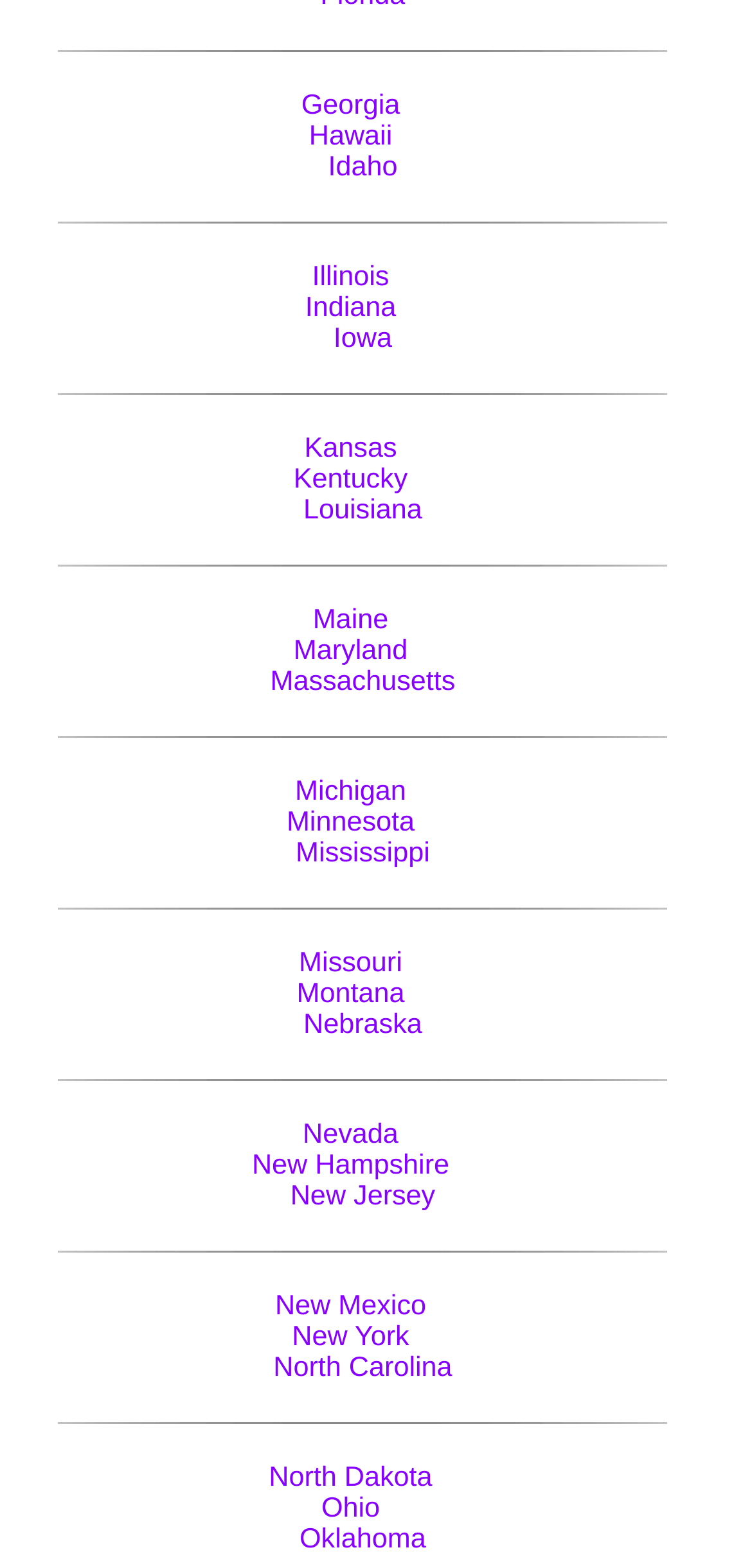Extract the bounding box coordinates for the HTML element that matches this description: "North Carolina". The coordinates should be four float numbers between 0 and 1, i.e., [left, top, right, bottom].

[0.363, 0.863, 0.601, 0.883]